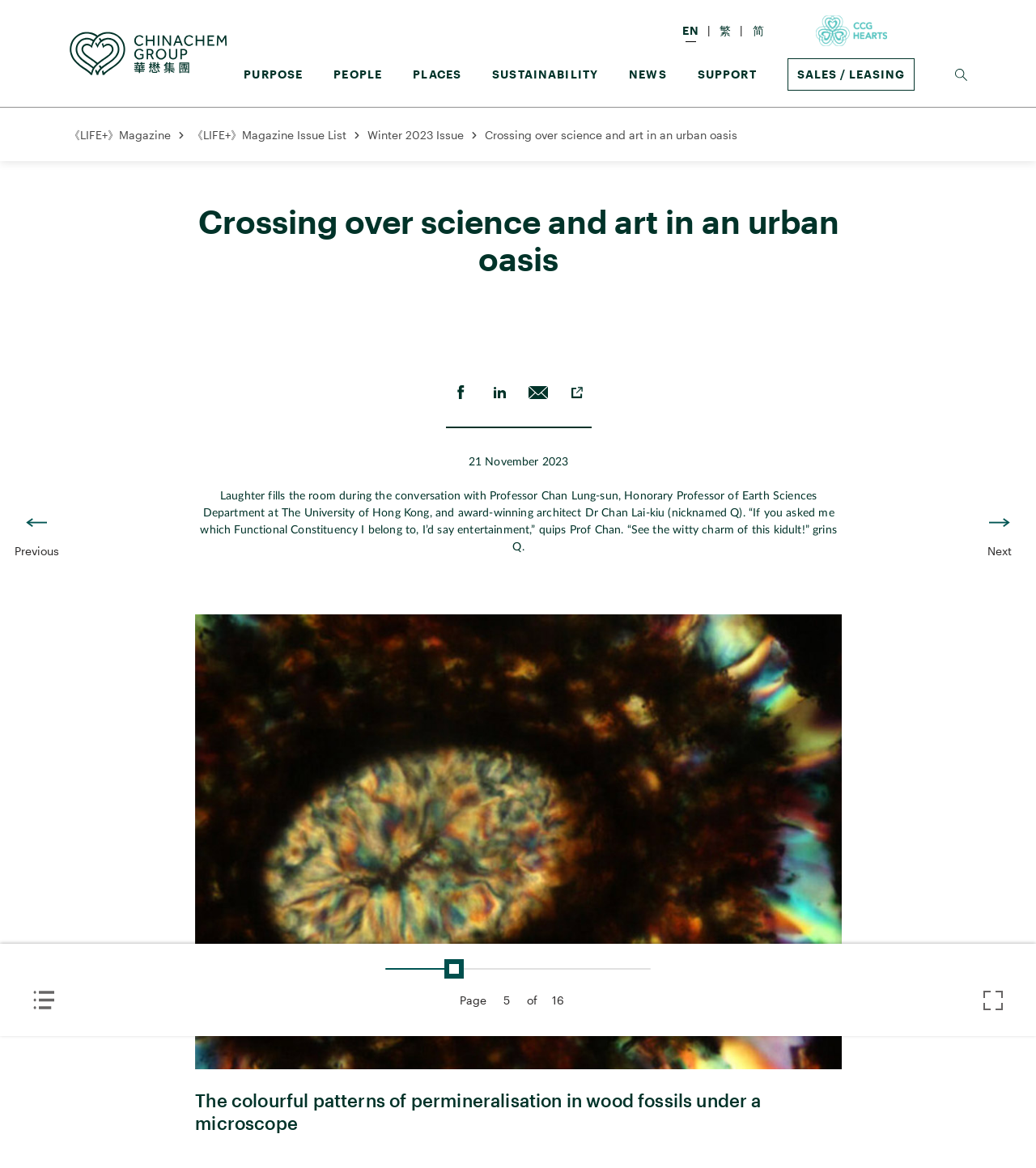Please look at the image and answer the question with a detailed explanation: What is the topic of the article?

By reading the article's content, I found that it is about a conversation between Professor Chan Lung-sun and Dr Chan Lai-kiu, discussing their experiences and views on science and art.